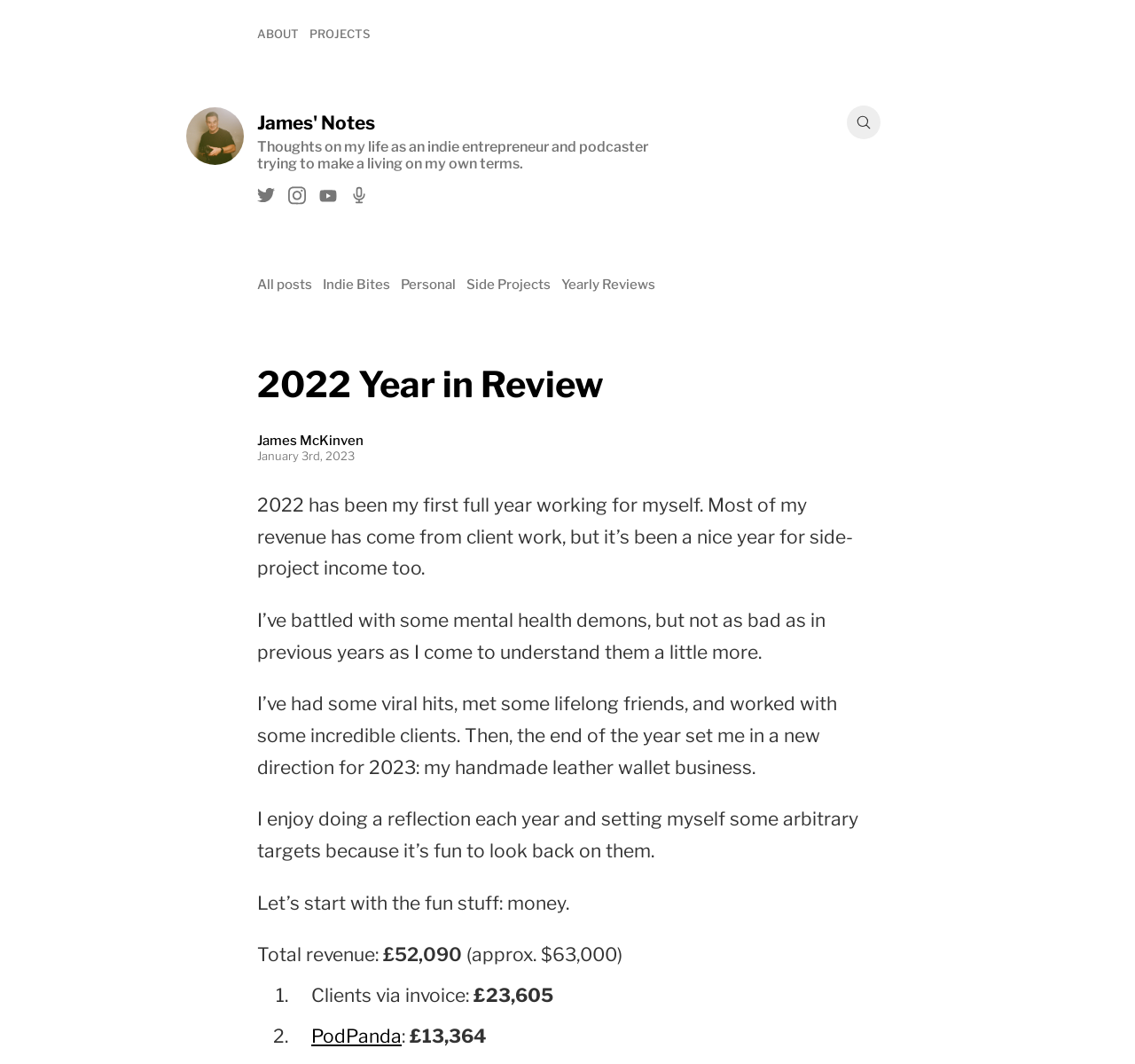Identify the bounding box coordinates of the clickable section necessary to follow the following instruction: "Click the ABOUT link". The coordinates should be presented as four float numbers from 0 to 1, i.e., [left, top, right, bottom].

[0.227, 0.025, 0.263, 0.038]